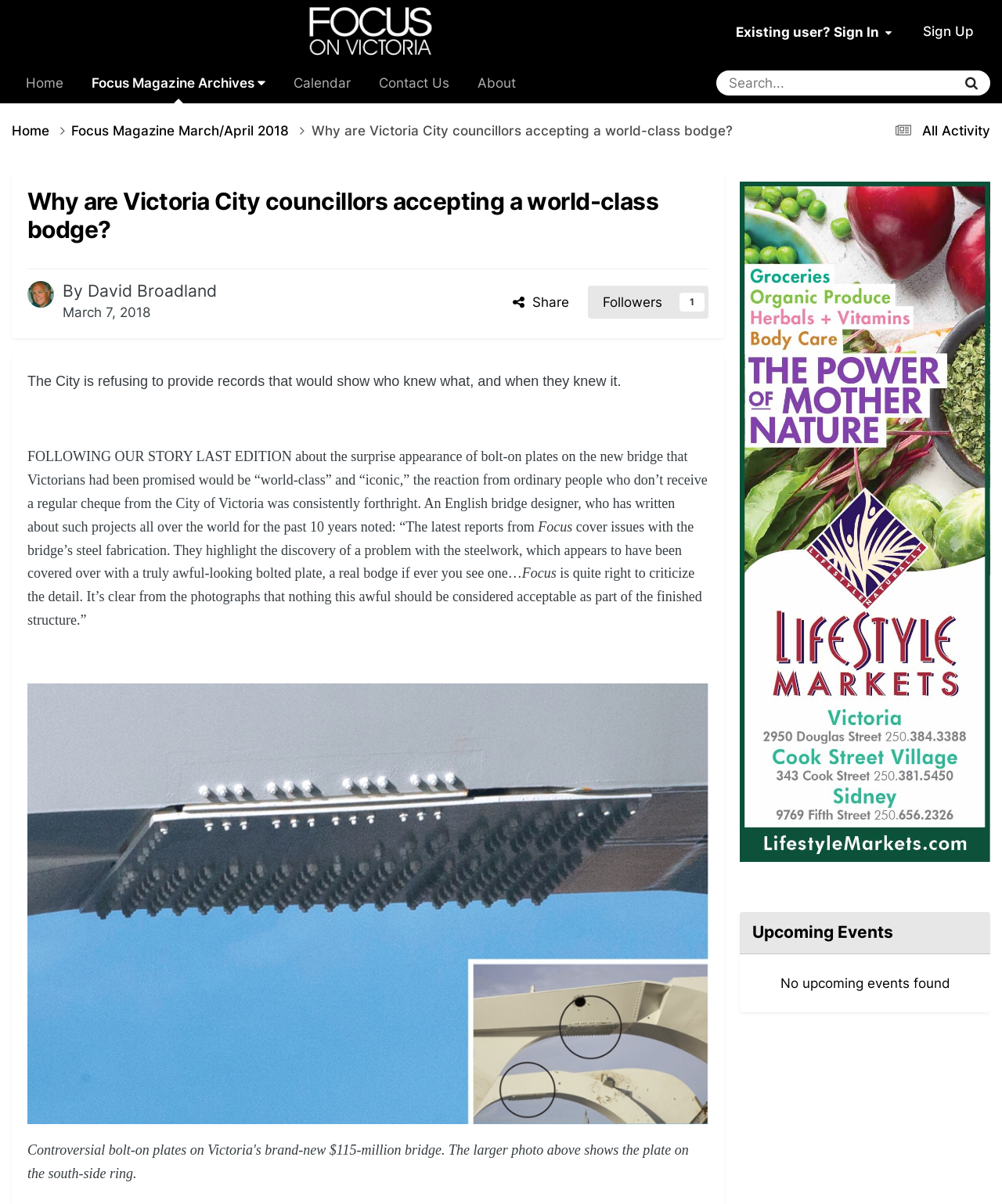Who wrote the article?
Please give a detailed and elaborate answer to the question.

I found the answer by looking at the author information below the title of the article, where it says 'By David Broadland'. This indicates that the author of the article is David Broadland.